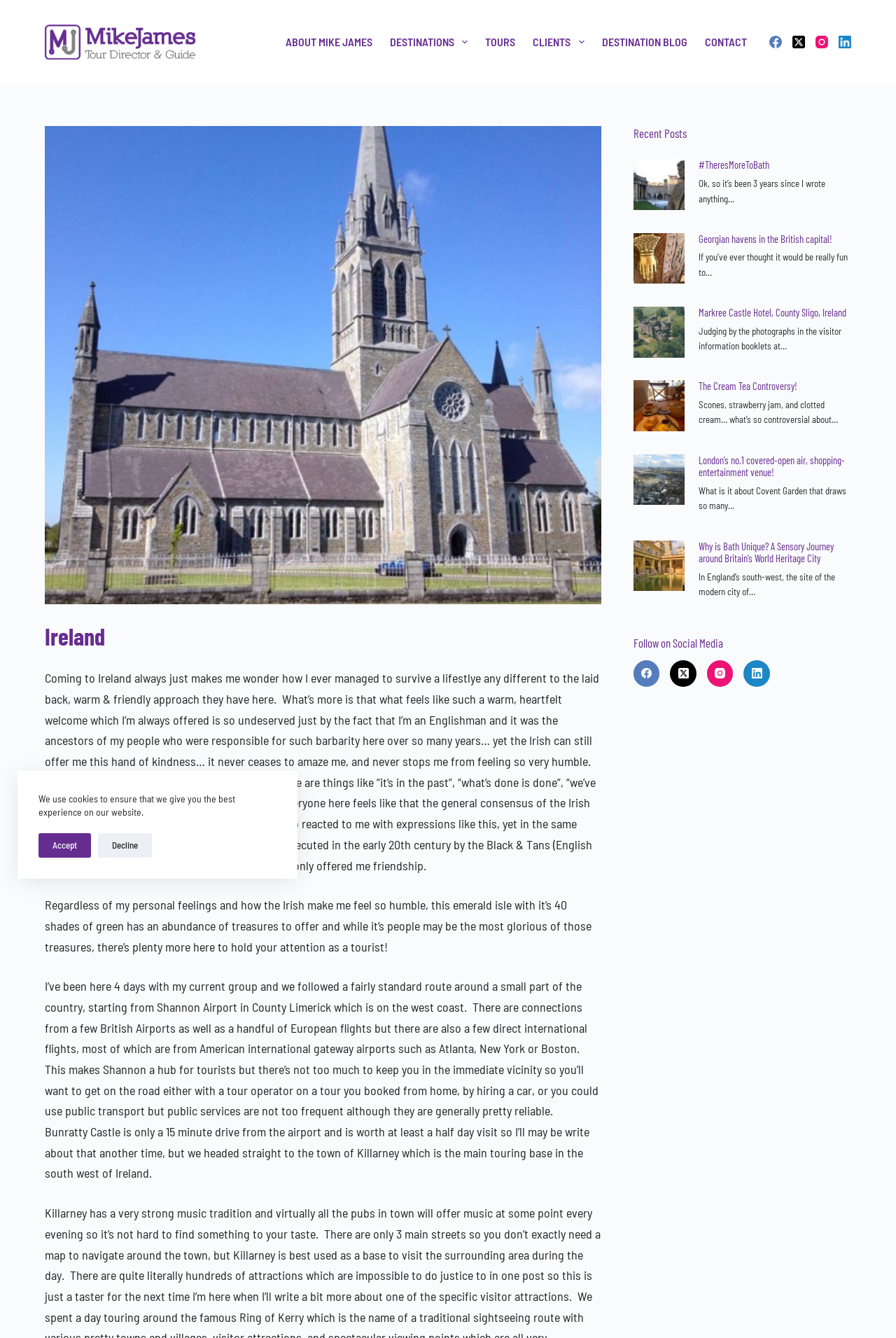Please locate the bounding box coordinates of the element that should be clicked to complete the given instruction: "Click on the 'Mike James' link".

[0.05, 0.018, 0.219, 0.044]